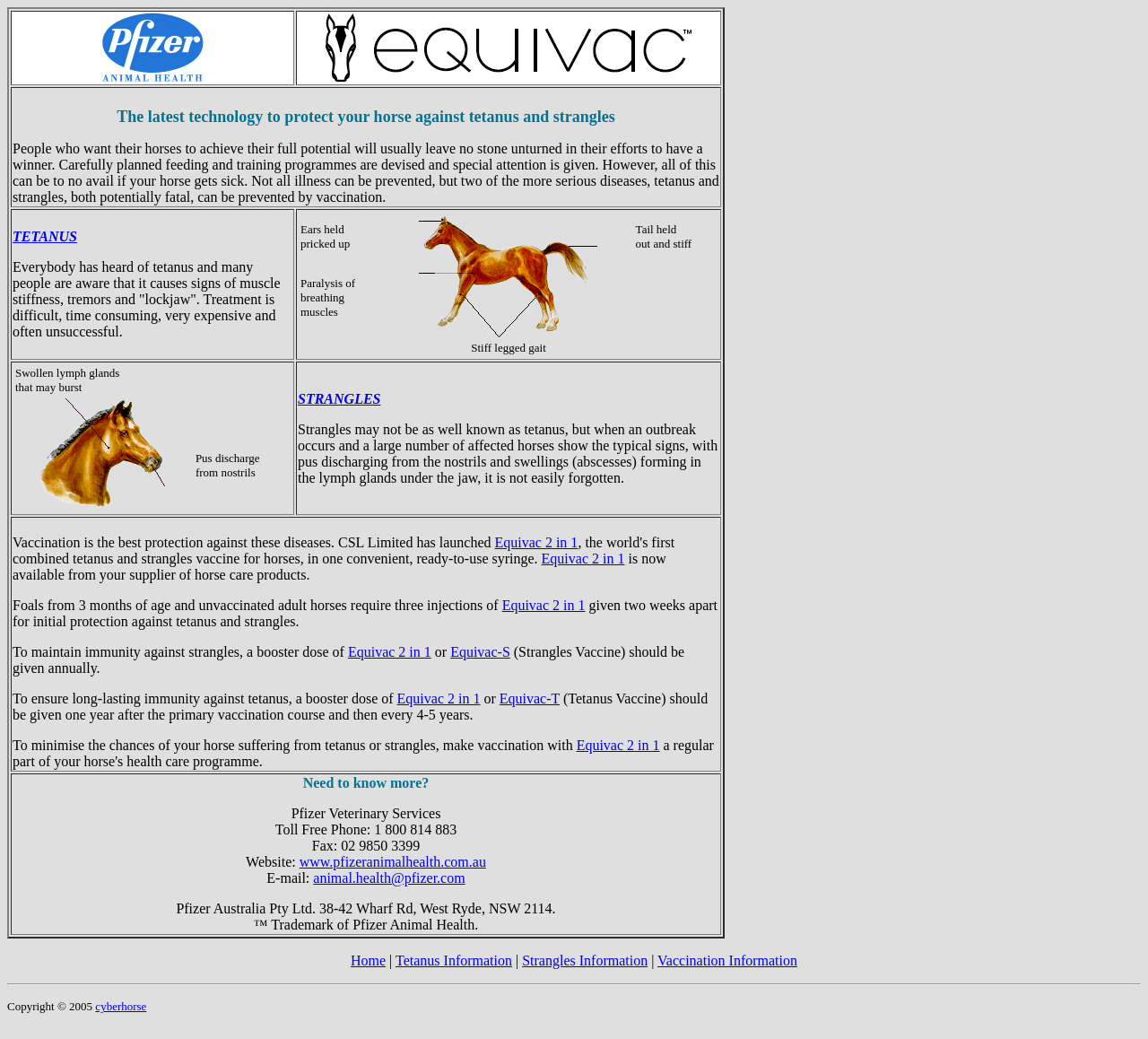Please provide a comprehensive response to the question based on the details in the image: How often should a booster dose of Equivac 2 in 1 be given to maintain immunity against tetanus?

The webpage states that to ensure long-lasting immunity against tetanus, a booster dose of Equivac 2 in 1 or Equivac-T (Tetanus Vaccine) should be given one year after the primary vaccination course and then every 4-5 years.